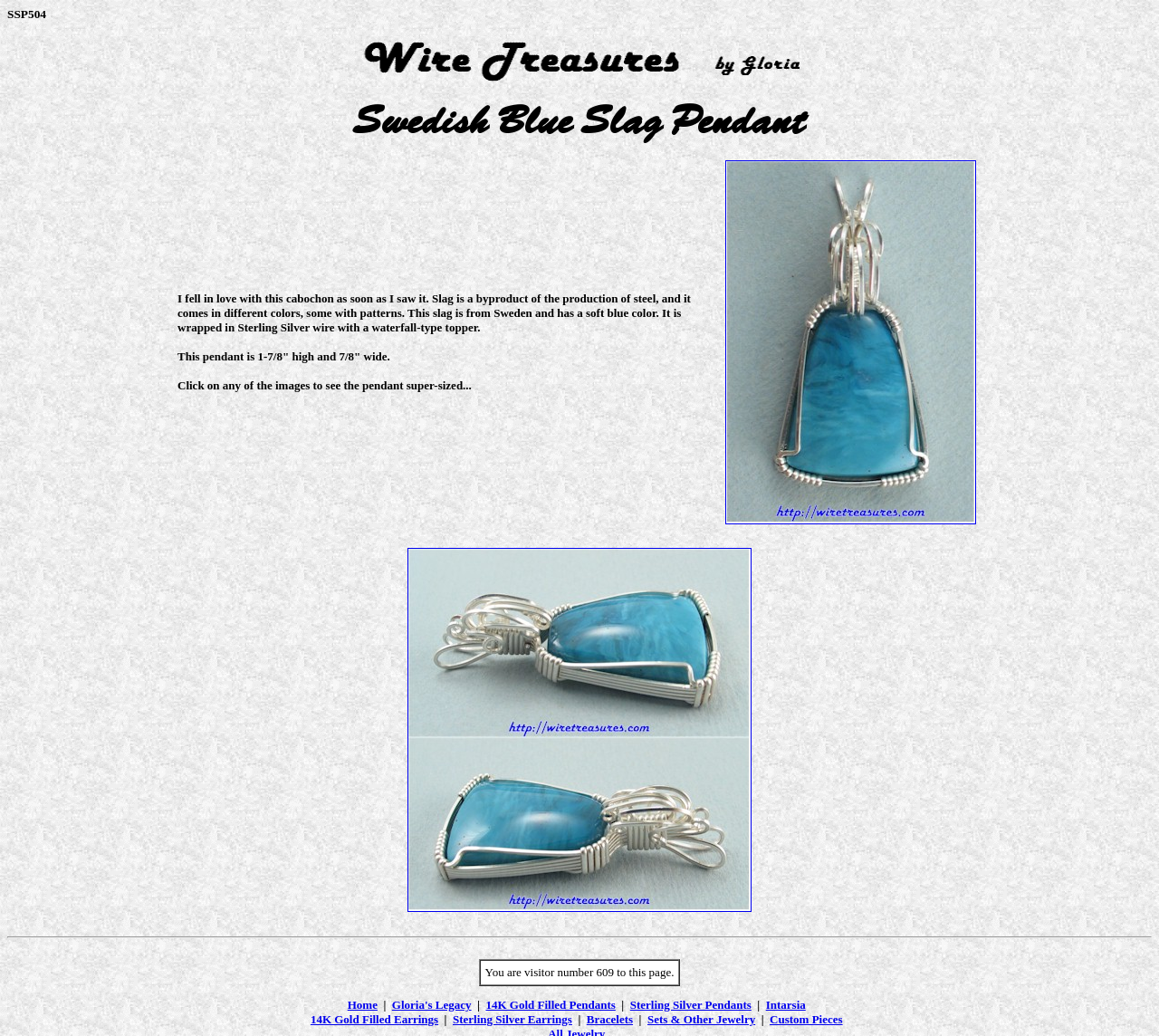Identify the bounding box coordinates for the element that needs to be clicked to fulfill this instruction: "Explore the 14K Gold Filled Pendants". Provide the coordinates in the format of four float numbers between 0 and 1: [left, top, right, bottom].

[0.419, 0.964, 0.531, 0.977]